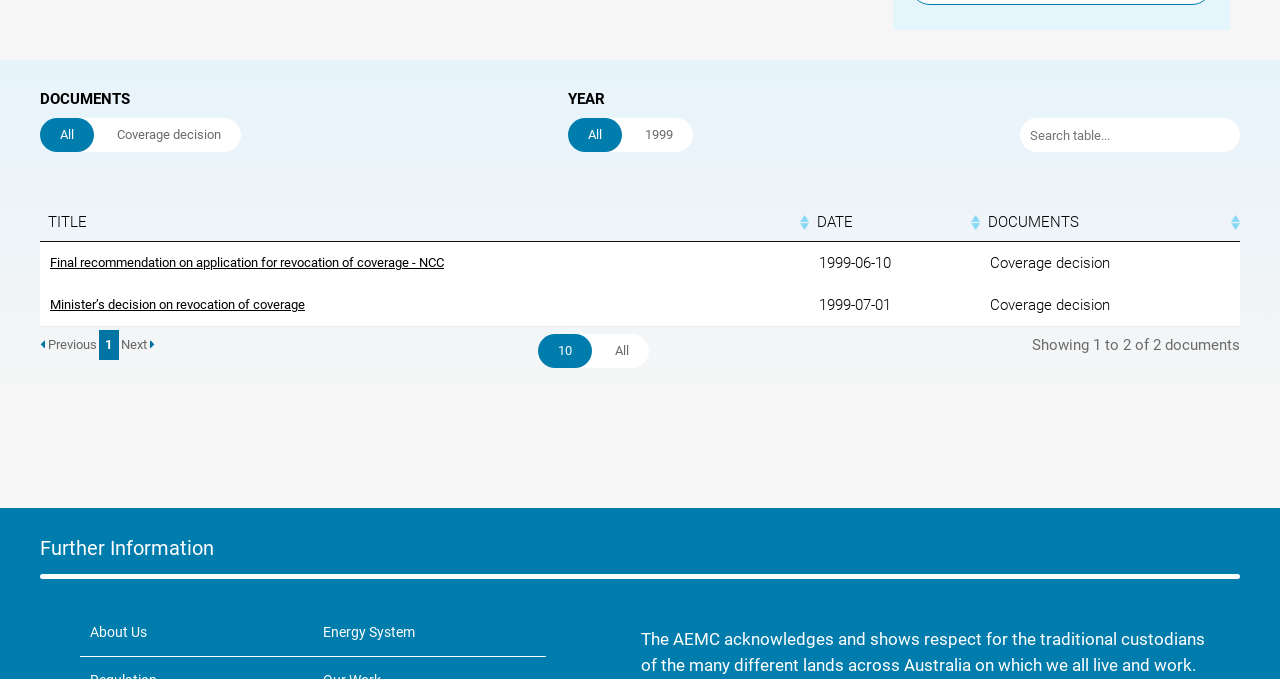Please identify the bounding box coordinates of the element's region that should be clicked to execute the following instruction: "Go to next page". The bounding box coordinates must be four float numbers between 0 and 1, i.e., [left, top, right, bottom].

[0.094, 0.489, 0.121, 0.526]